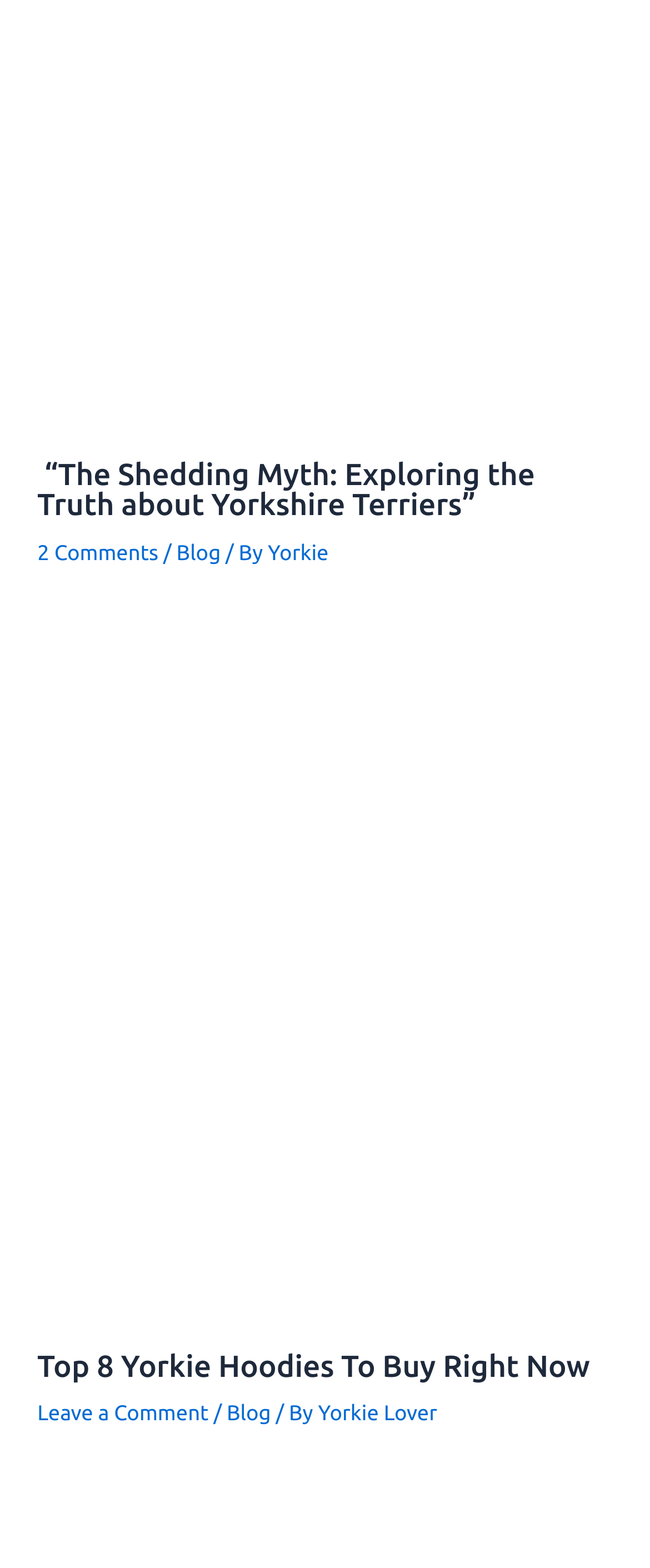Respond with a single word or short phrase to the following question: 
What is the category of the second article?

Blog